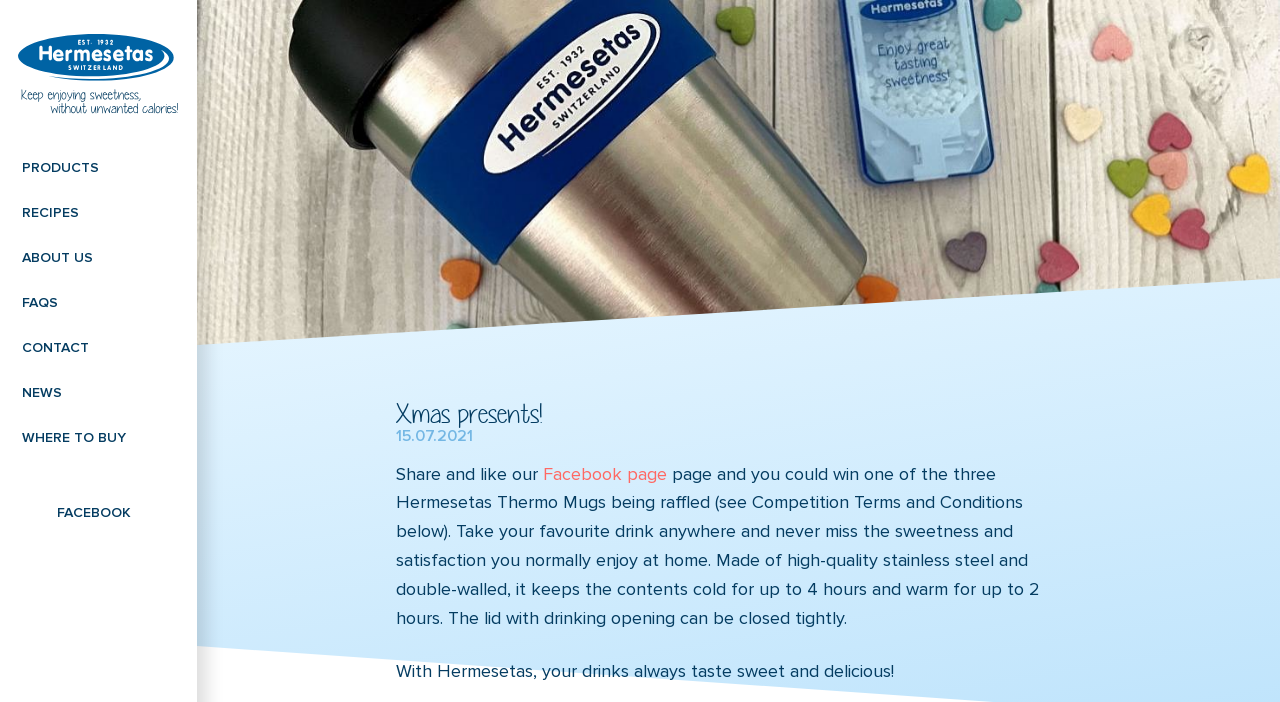Using details from the image, please answer the following question comprehensively:
What is the material of the thermo mug?

According to the text on the webpage, the thermo mug is described as being made of high-quality stainless steel, which suggests that it is durable and resistant to corrosion.